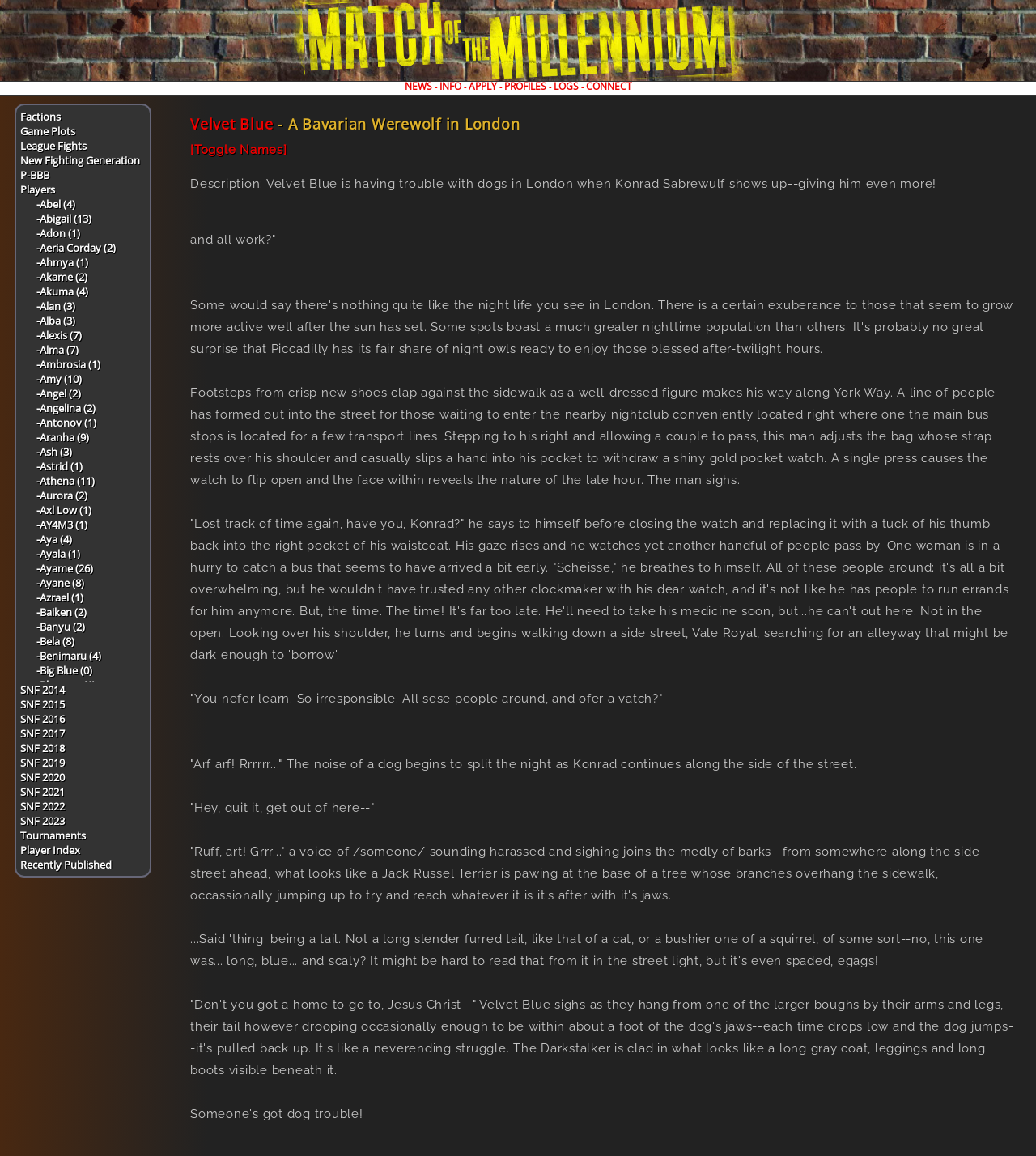Summarize the webpage in an elaborate manner.

The webpage is titled "Match of the Millennium" and appears to be a database or directory of characters from a fighting game or games. At the top of the page, there is a navigation menu with links to "NEWS", "INFO", "APPLY", "PROFILES", "LOGS", "CONNECT", and "Factions". Below this menu, there are two columns of links to character profiles, with the left column containing links to characters such as "Abel", "Abigail", and "Adon", and the right column containing links to characters such as "Factions", "Game Plots", and "League Fights". 

The character links are organized in a list format, with each link displaying the character's name followed by a number in parentheses, which may represent the number of matches or wins for that character. The links are densely packed, with over 100 characters listed on the page. The overall layout is functional and focused on providing easy access to the character profiles.